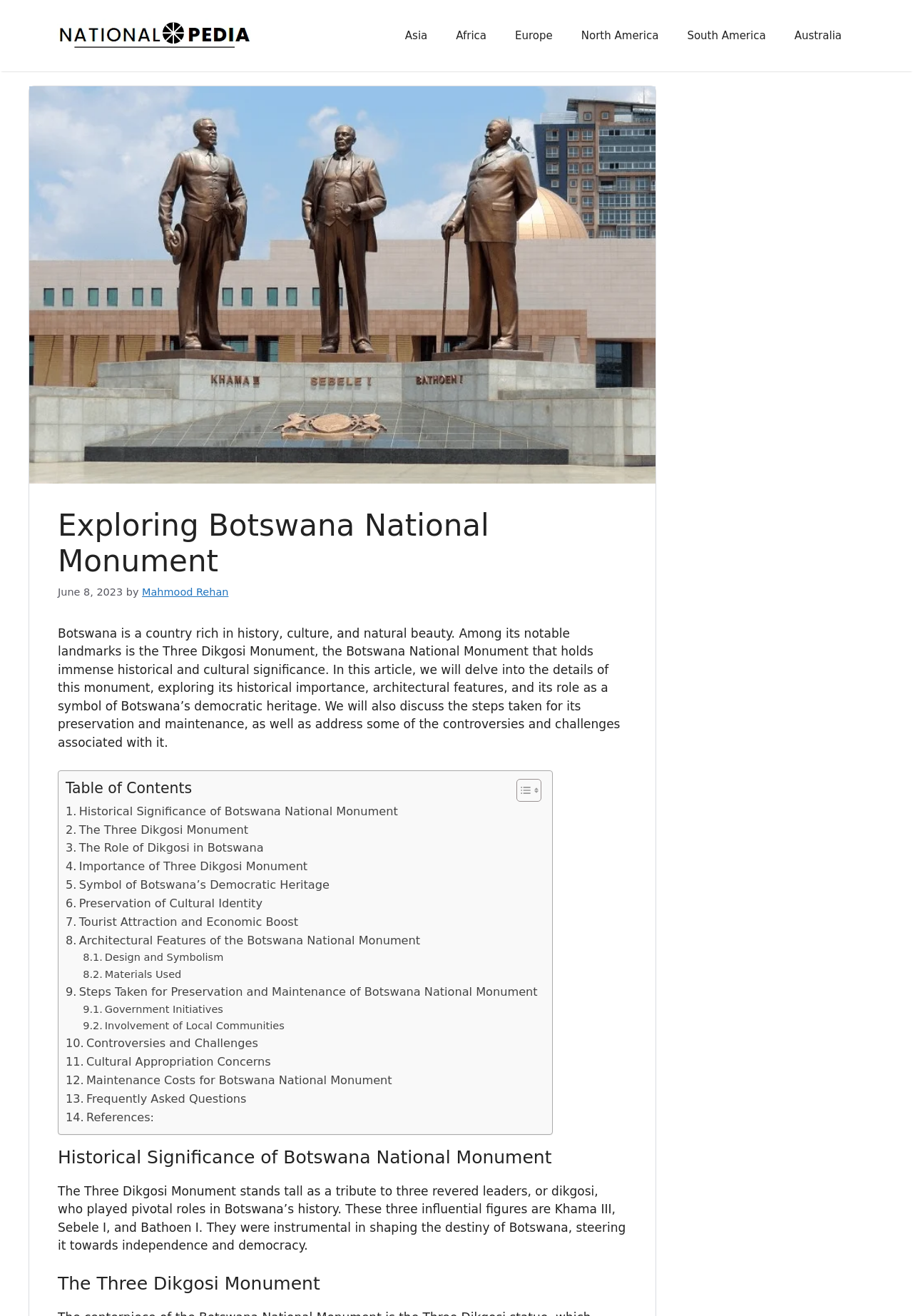Answer this question in one word or a short phrase: Who wrote the article?

Mahmood Rehan